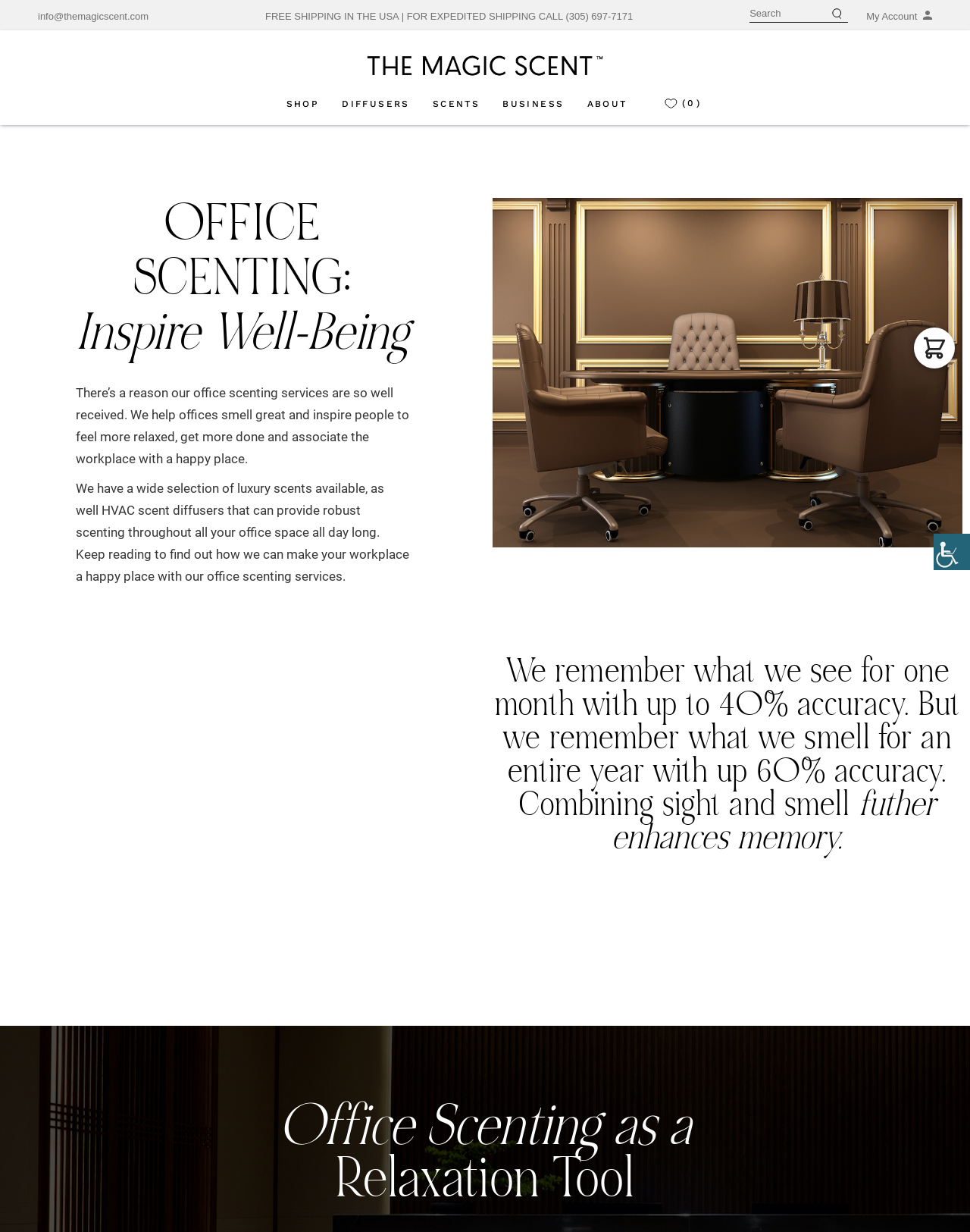Please determine the bounding box coordinates of the element's region to click for the following instruction: "Search for alumni info".

None